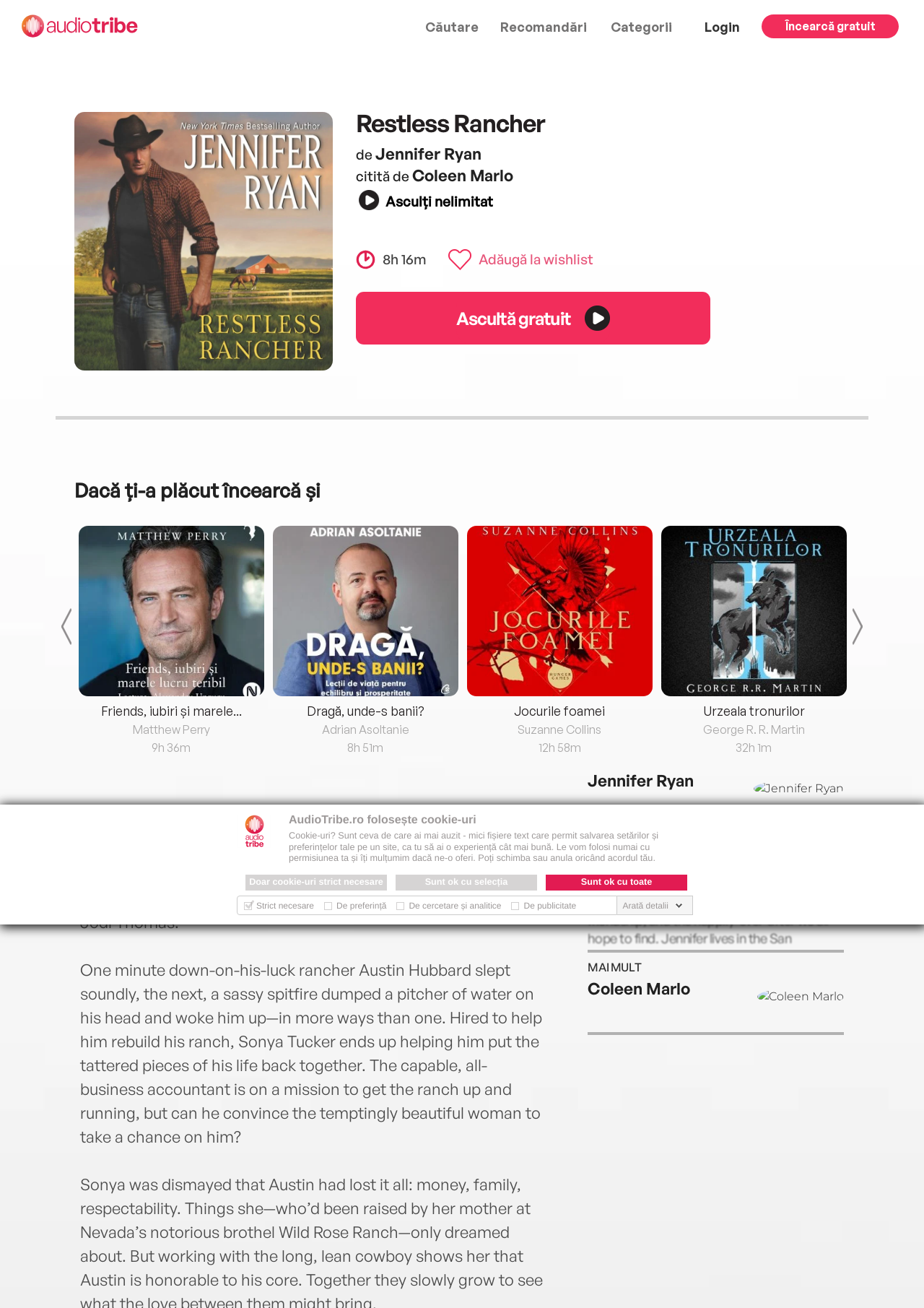Provide the bounding box coordinates of the HTML element described by the text: "Ascultă gratuit". The coordinates should be in the format [left, top, right, bottom] with values between 0 and 1.

[0.493, 0.223, 0.66, 0.264]